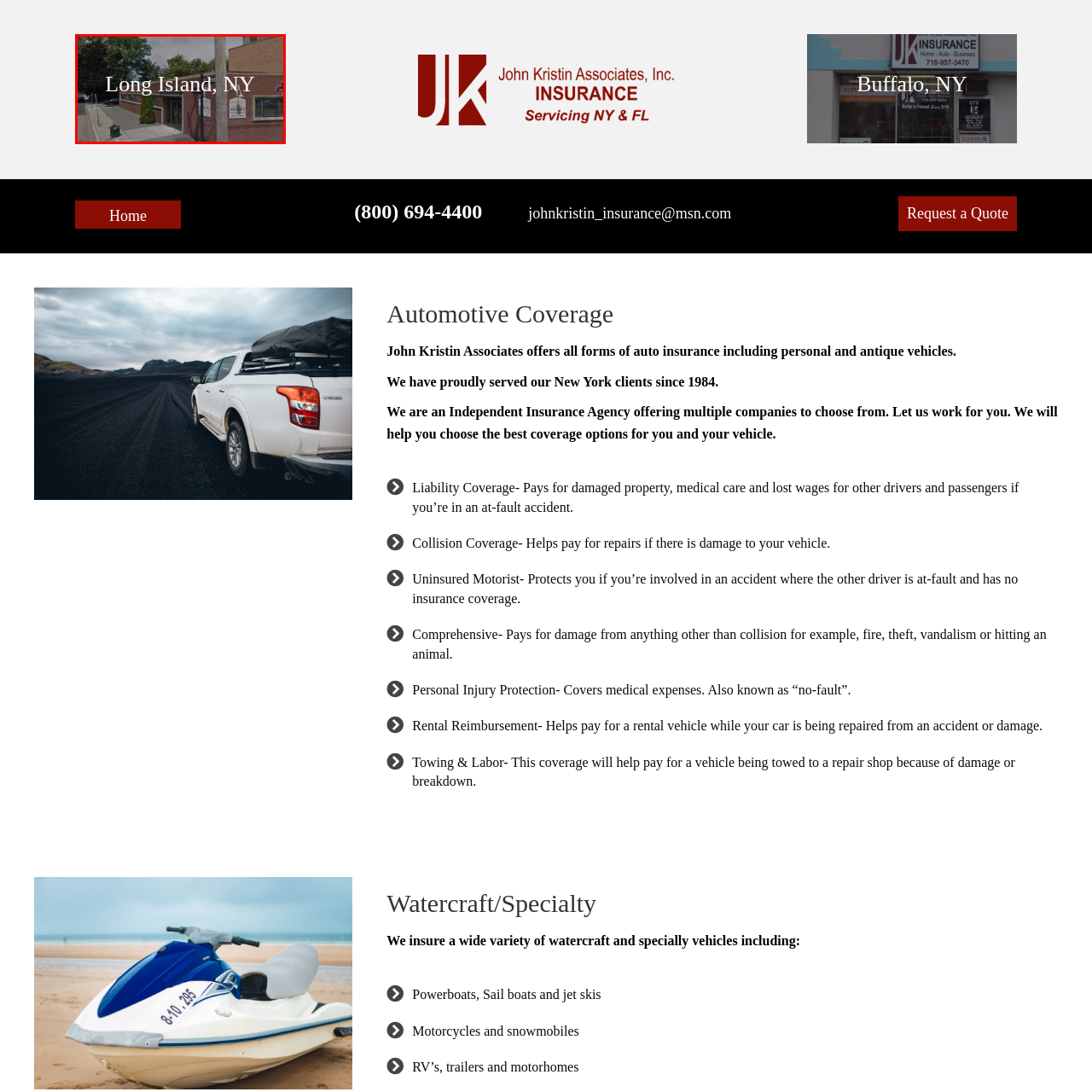Examine the portion within the green circle, What is the location depicted in the image? 
Reply succinctly with a single word or phrase.

Long Island, NY